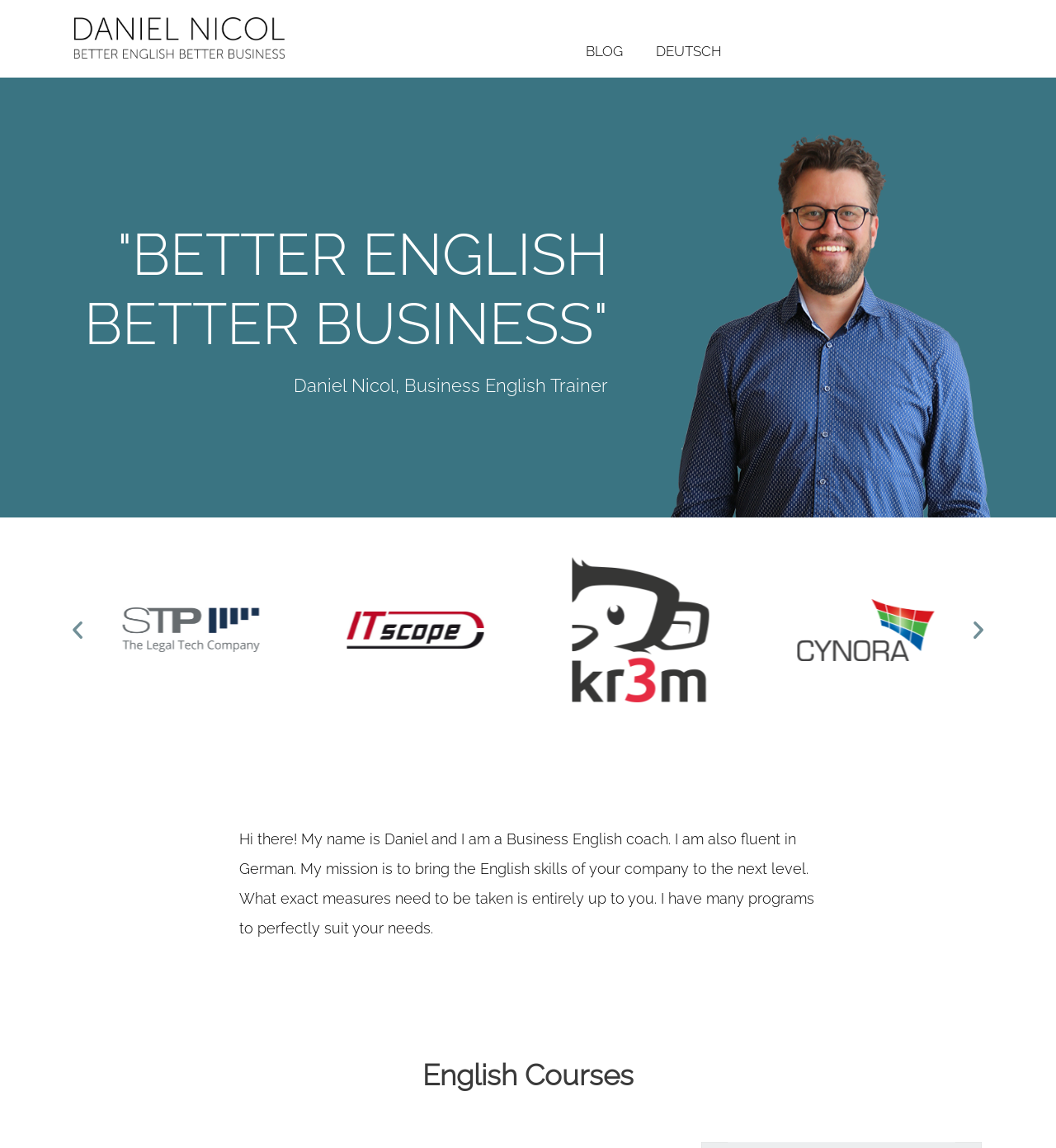What is the headline of the webpage?

"BETTER ENGLISH
BETTER BUSINESS"